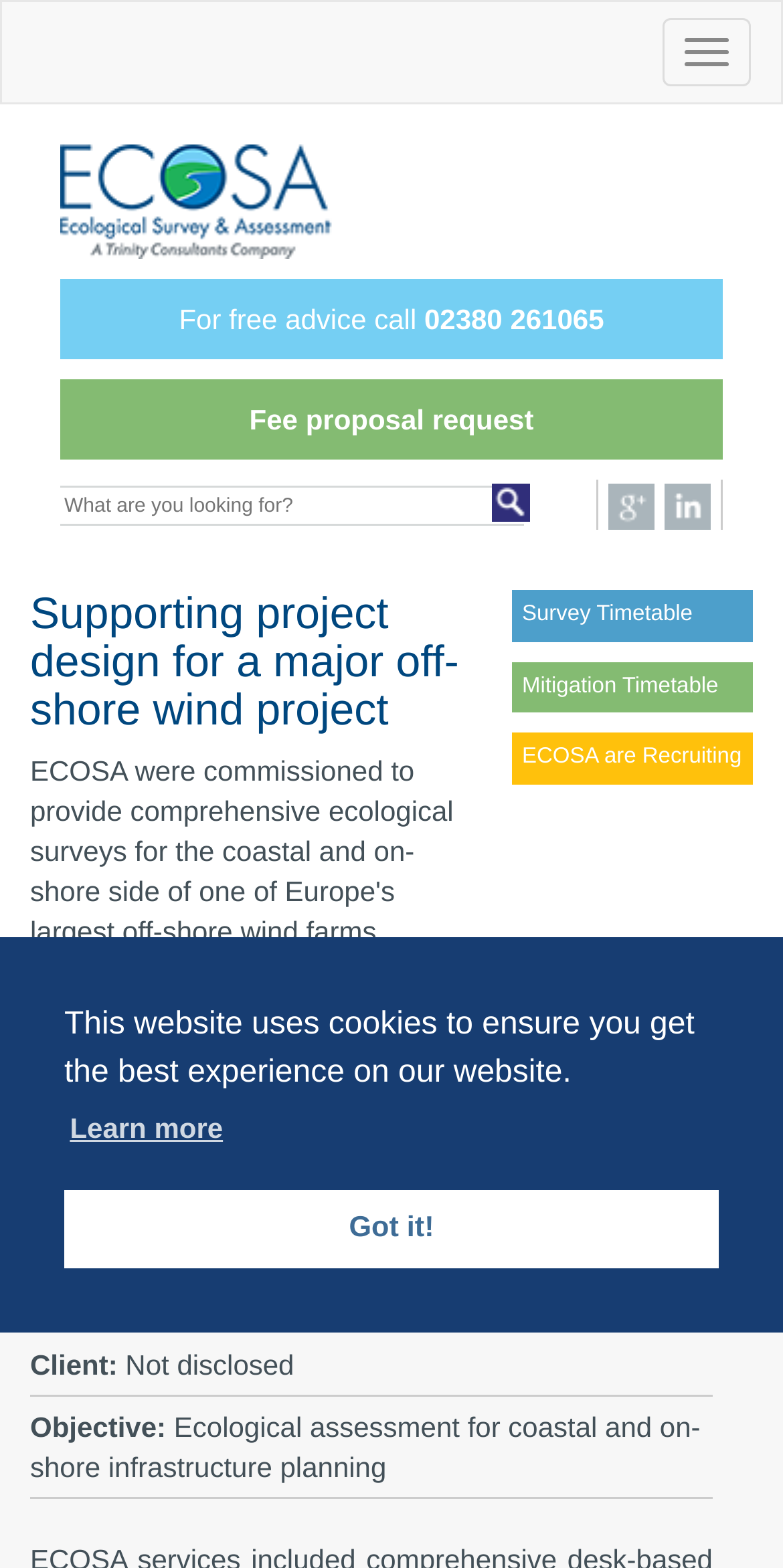What is the image shown below the project description?
Please give a detailed and elaborate answer to the question.

I found the image by looking at the section that describes the project, where it shows an image of a Puffin below the text 'Bird migration surveys and GIS mapping of ecological constraints'.